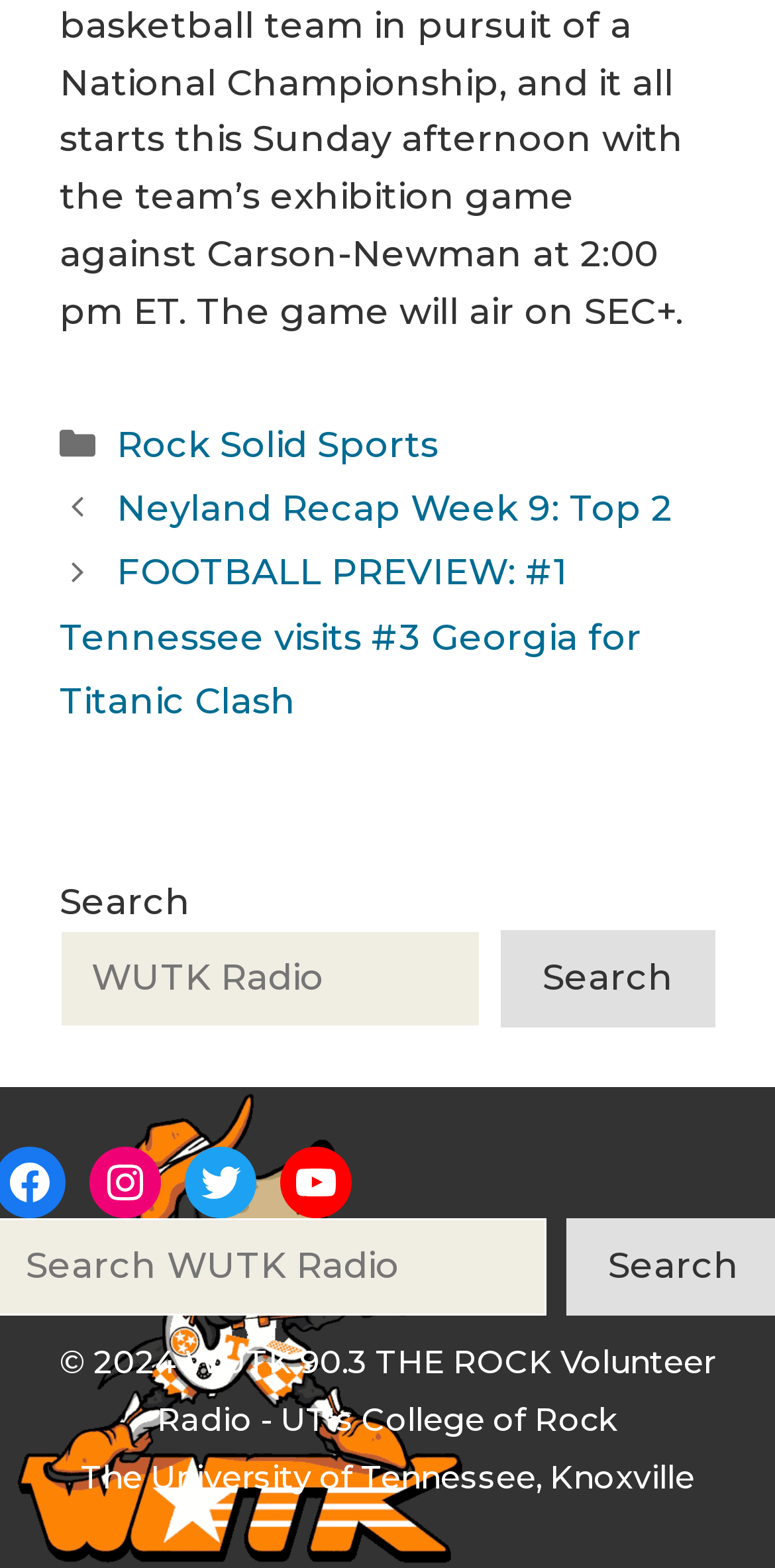What is the name of the university mentioned?
Refer to the screenshot and answer in one word or phrase.

The University of Tennessee, Knoxville